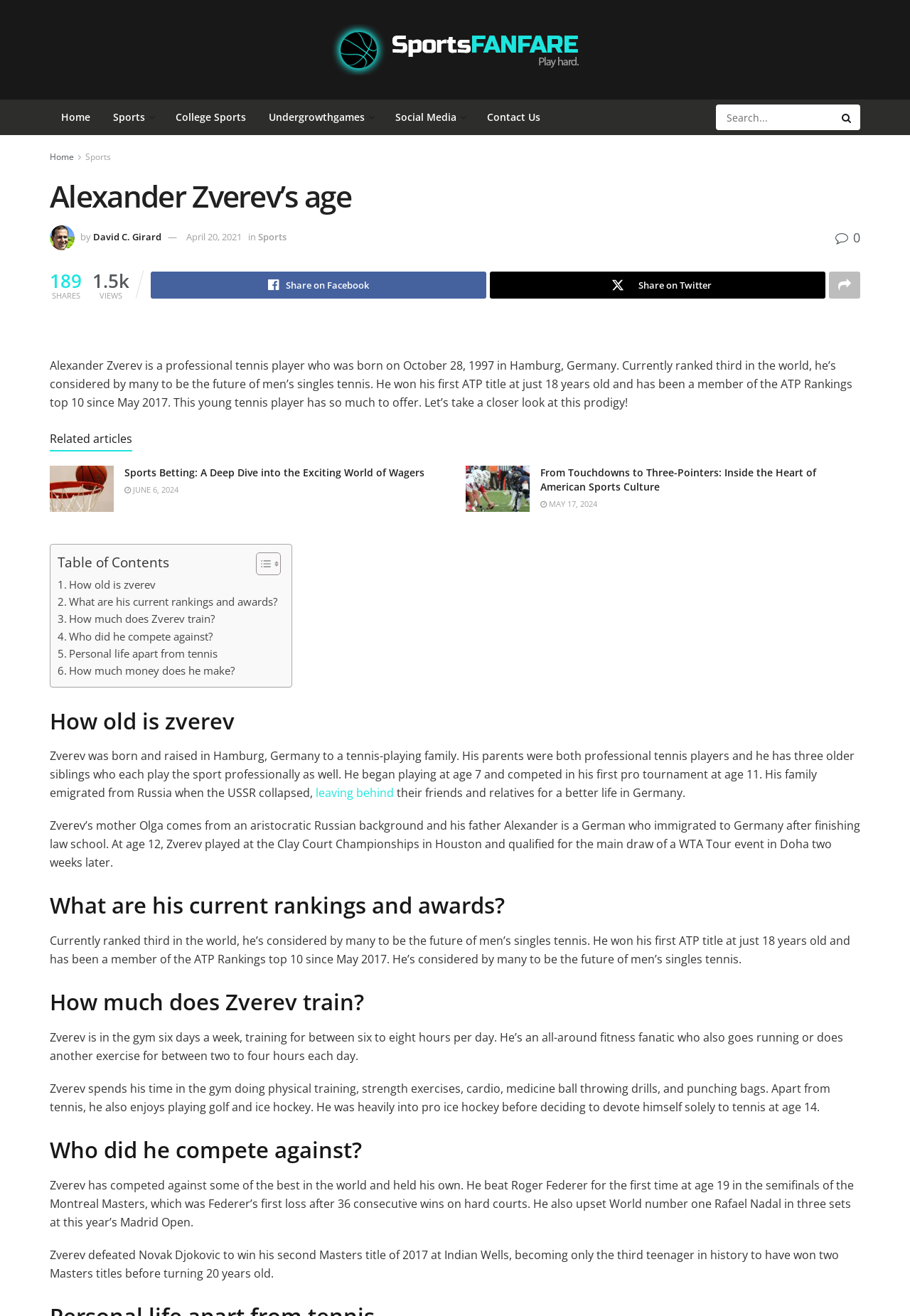What is the name of Alexander Zverev's mother?
Using the visual information, answer the question in a single word or phrase.

Olga